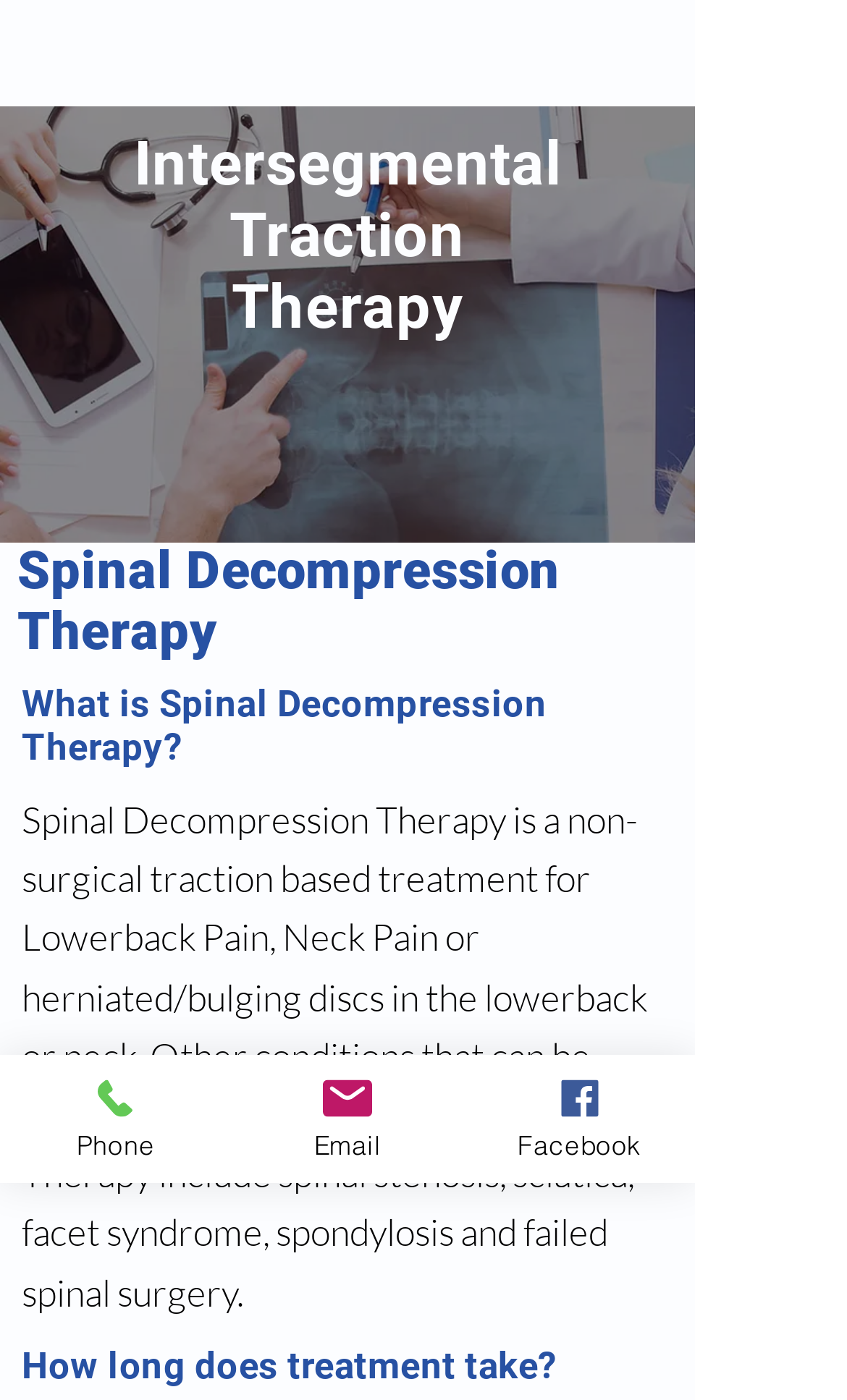Use a single word or phrase to answer the question: 
What conditions can be treated with Spinal Decompression Therapy?

Lowerback Pain, Neck Pain, etc.